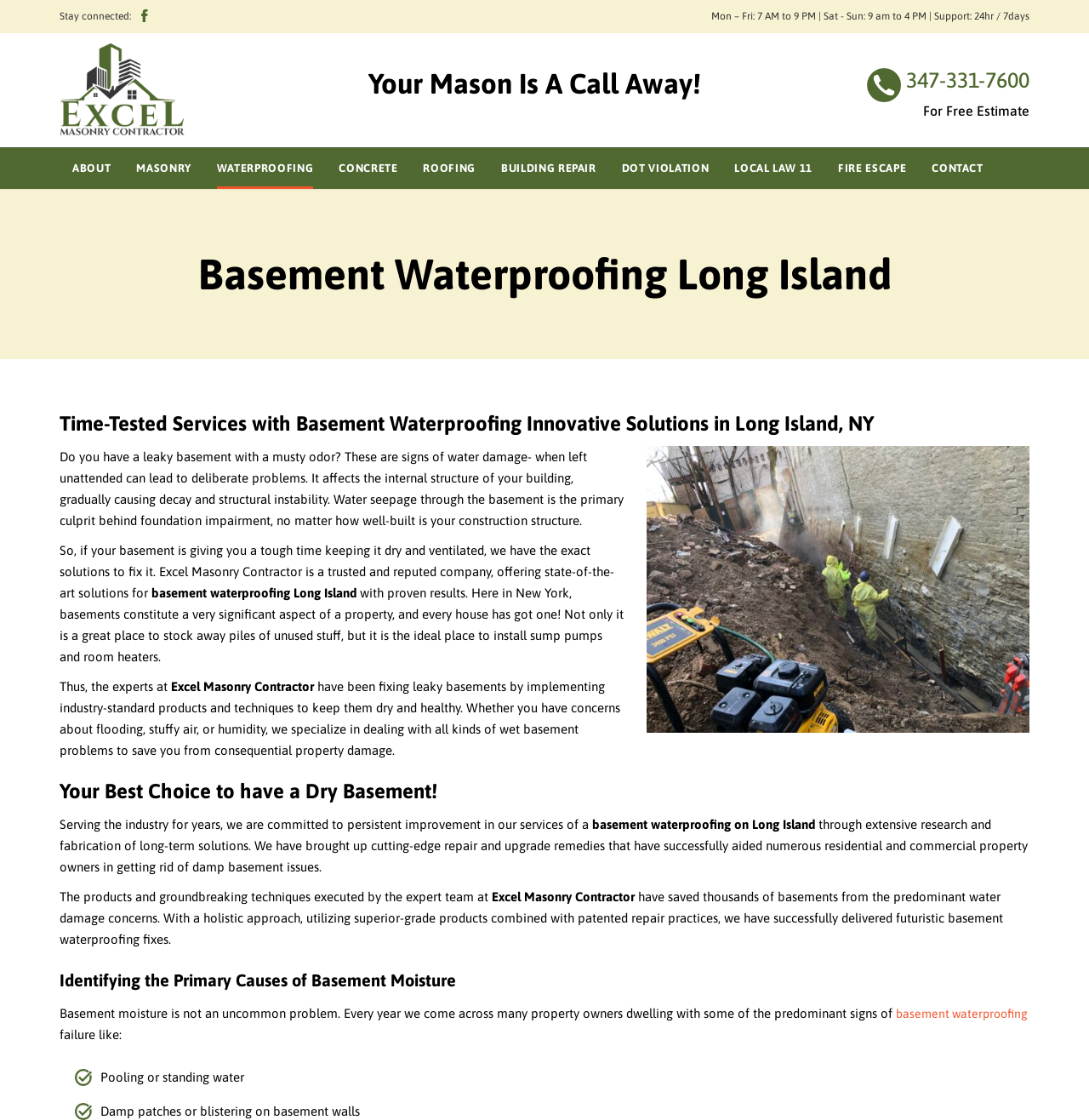What is the company's name? Analyze the screenshot and reply with just one word or a short phrase.

Excel Masonry Contractor